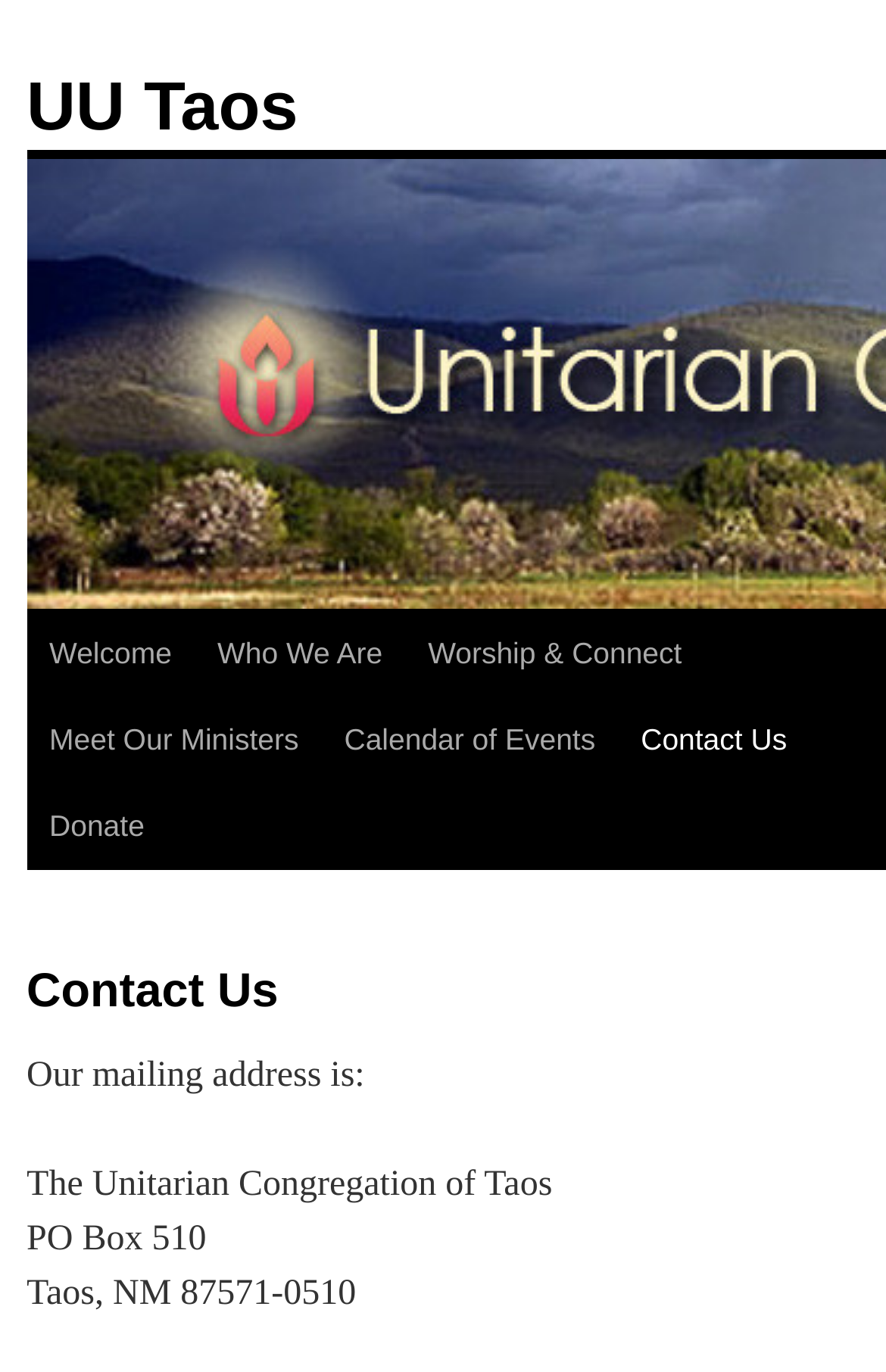Give a concise answer using only one word or phrase for this question:
Is there a 'Donate' link on the webpage?

Yes